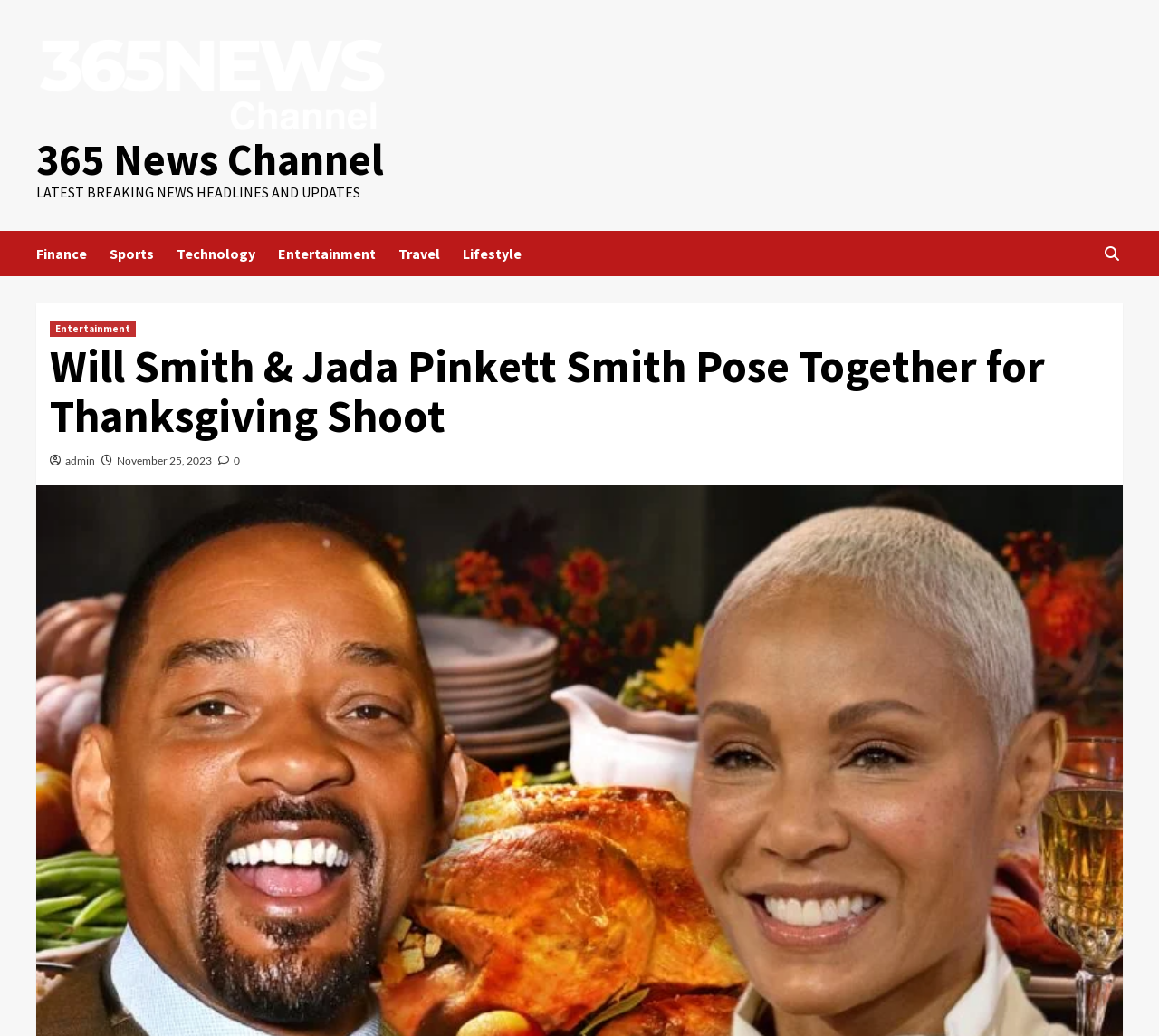Please extract the primary headline from the webpage.

Will Smith & Jada Pinkett Smith Pose Together for Thanksgiving Shoot